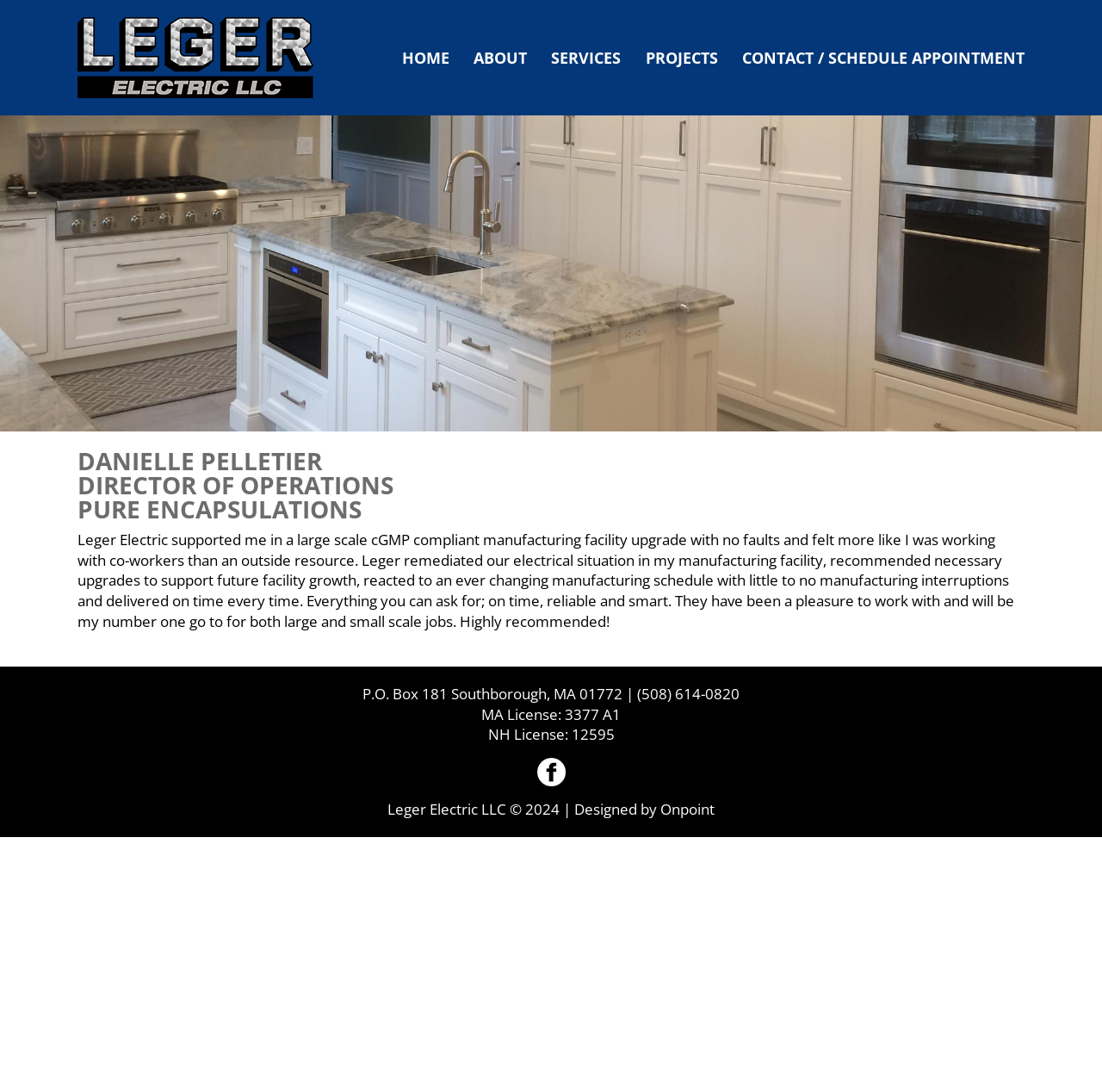Explain the webpage's design and content in an elaborate manner.

The webpage appears to be the homepage of Leger Electric, an electrical contractor company. At the top, there is a logo of Leger Electric, which is an image linked to the company's homepage. Below the logo, there is a navigation menu with five links: HOME, ABOUT, SERVICES, PROJECTS, and CONTACT / SCHEDULE APPOINTMENT.

On the left side of the page, there is a heading that reads "DANIELLE PELLETIER DIRECTOR OF OPERATIONS PURE ENCAPSULATIONS". Below the heading, there is a testimonial article from Danielle Pelletier, praising Leger Electric's work in upgrading her manufacturing facility. The testimonial is a lengthy text that describes the company's reliability, timeliness, and expertise.

At the bottom of the page, there is a footer section that contains the company's contact information, including a mailing address, phone number, and licenses in Massachusetts and New Hampshire. There is also a link to the company's full service description and a copyright notice. On the right side of the footer, there is an image linked to the company's homepage, and a credit to the website designer, Onpoint.